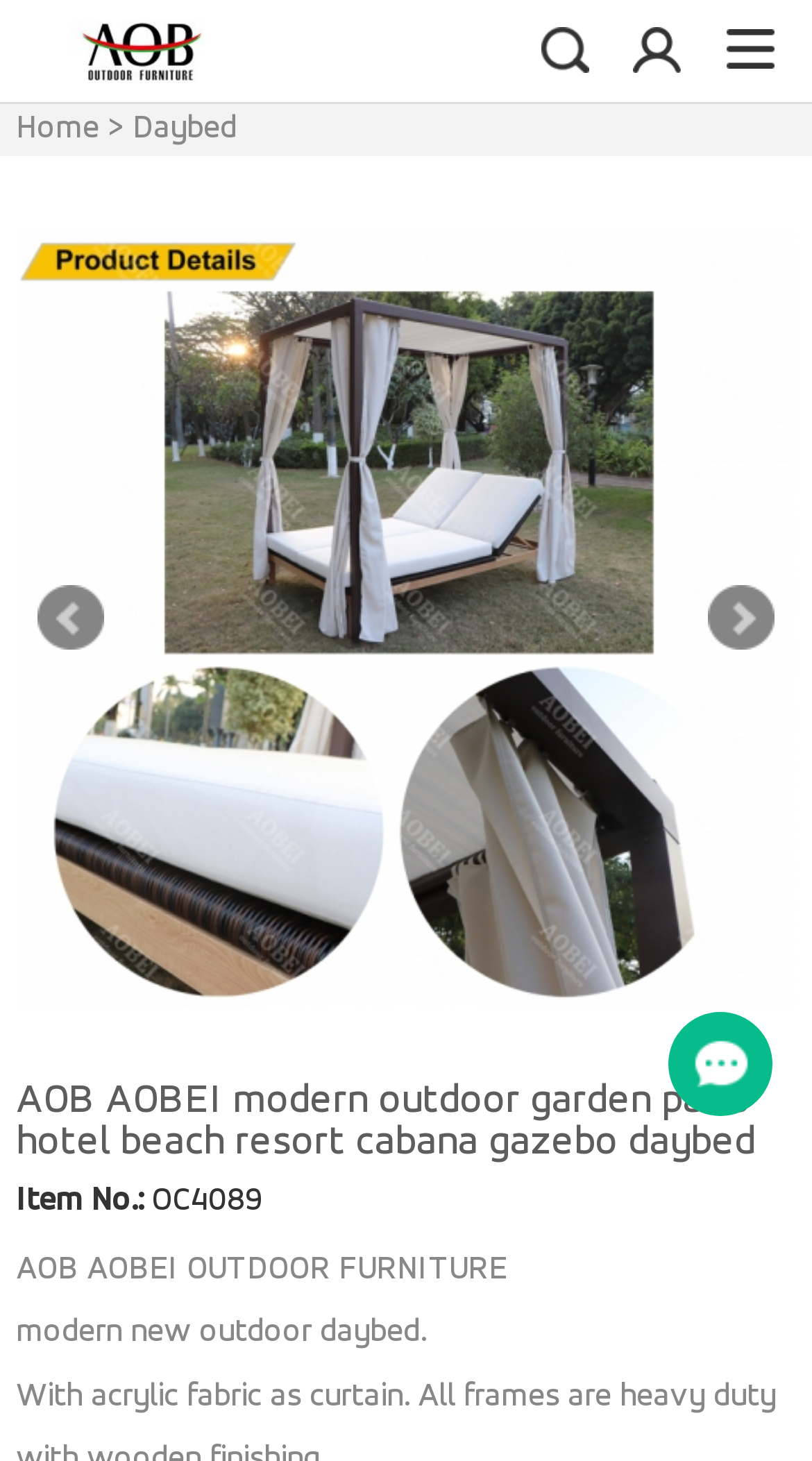Extract the main title from the webpage.

AOB AOBEI modern outdoor garden patio hotel beach resort cabana gazebo daybed